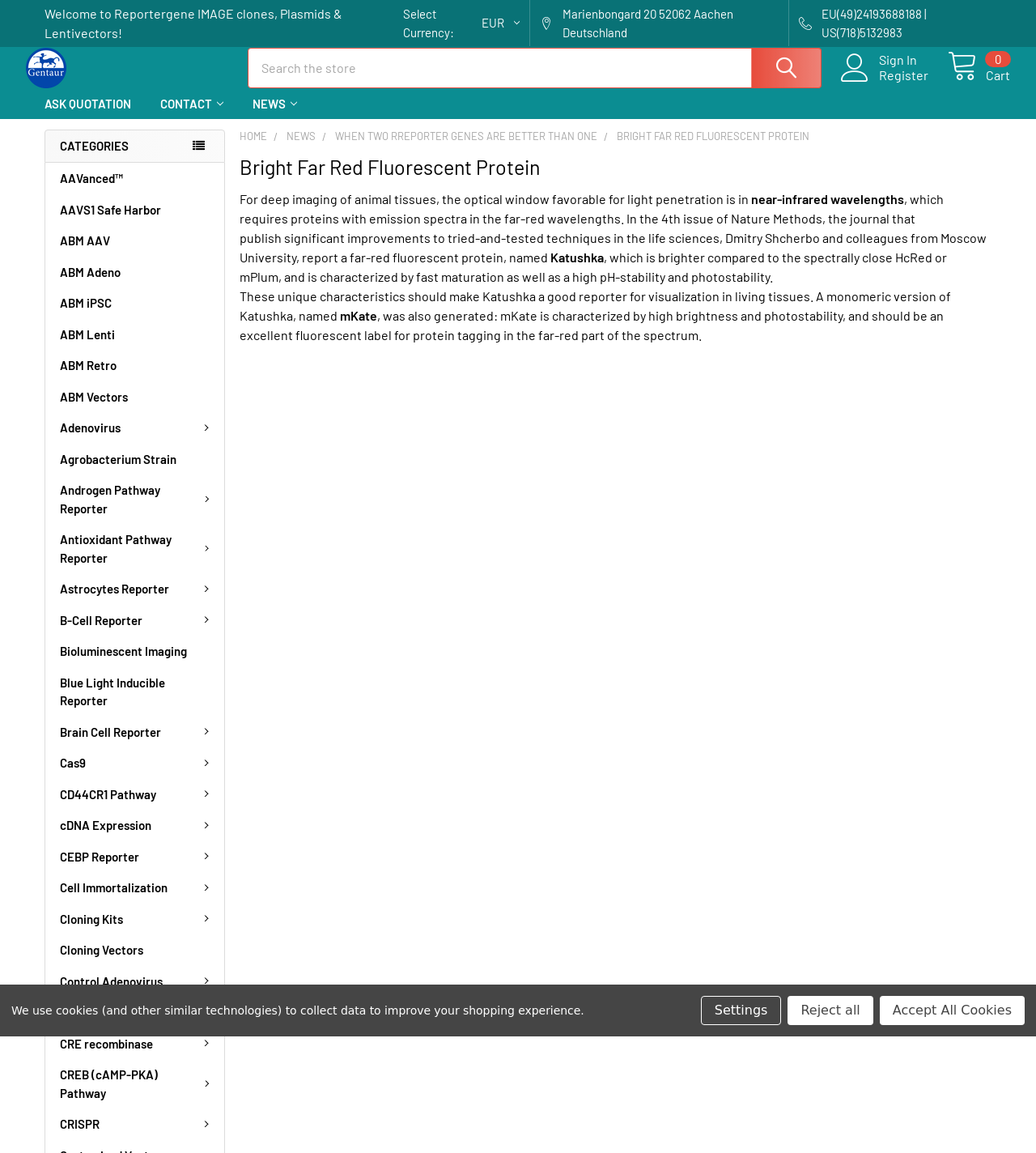Based on the description "Blue Light Inducible Reporter", find the bounding box of the specified UI element.

[0.044, 0.59, 0.217, 0.633]